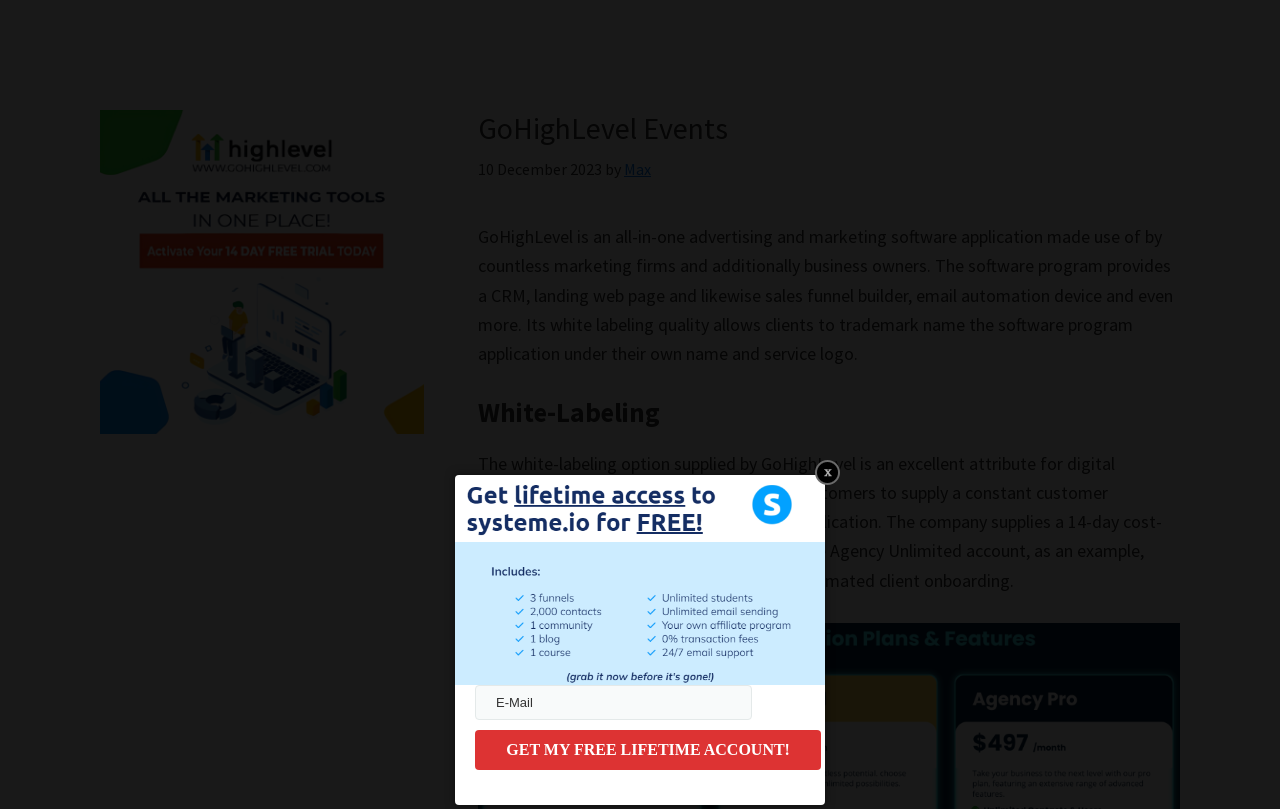Using the provided description name="email" placeholder="E-Mail", find the bounding box coordinates for the UI element. Provide the coordinates in (top-left x, top-left y, bottom-right x, bottom-right y) format, ensuring all values are between 0 and 1.

[0.371, 0.846, 0.588, 0.89]